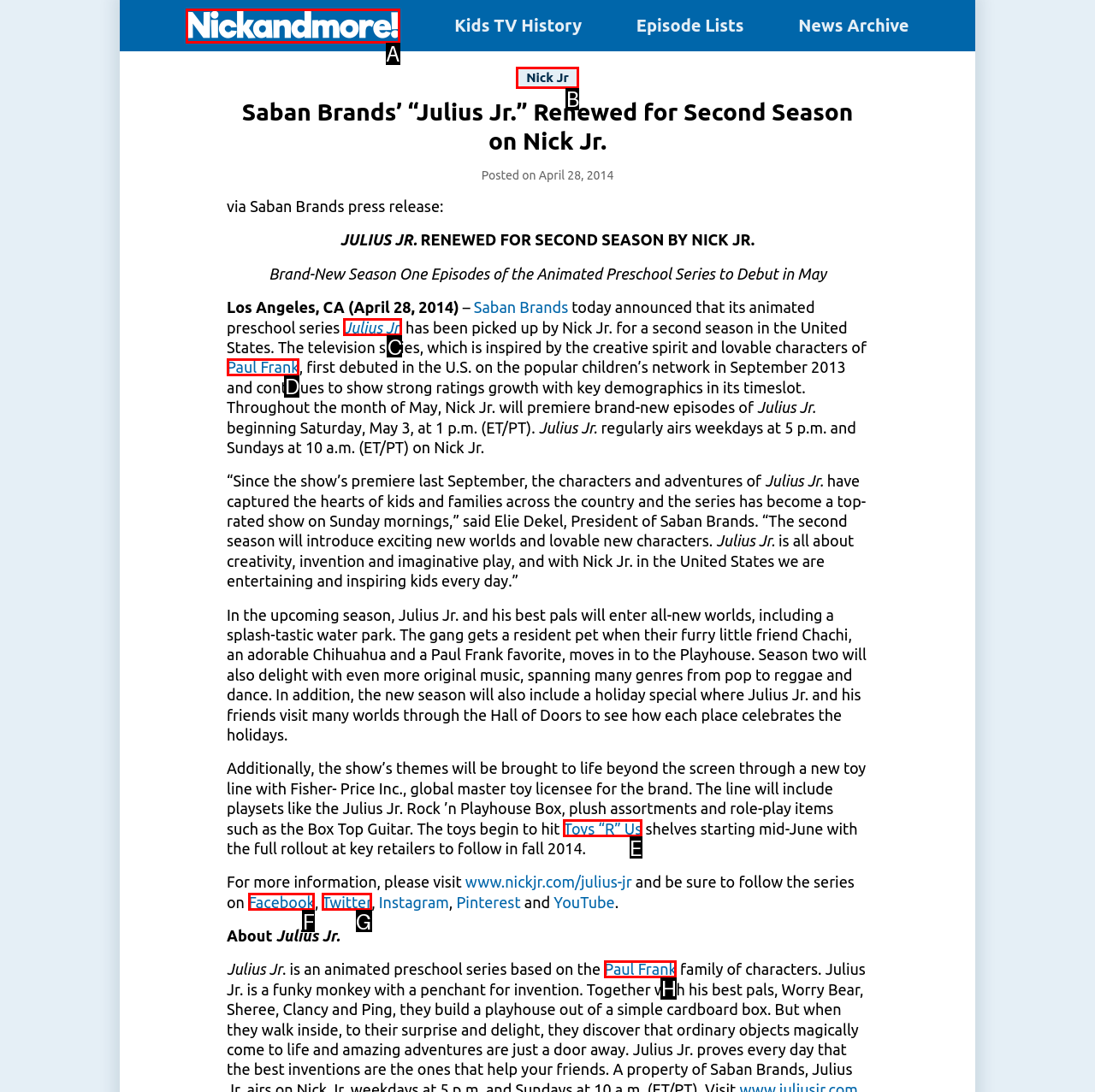Tell me which one HTML element best matches the description: alt="Nickandmore! site logo" title="Nickandmore!" Answer with the option's letter from the given choices directly.

A